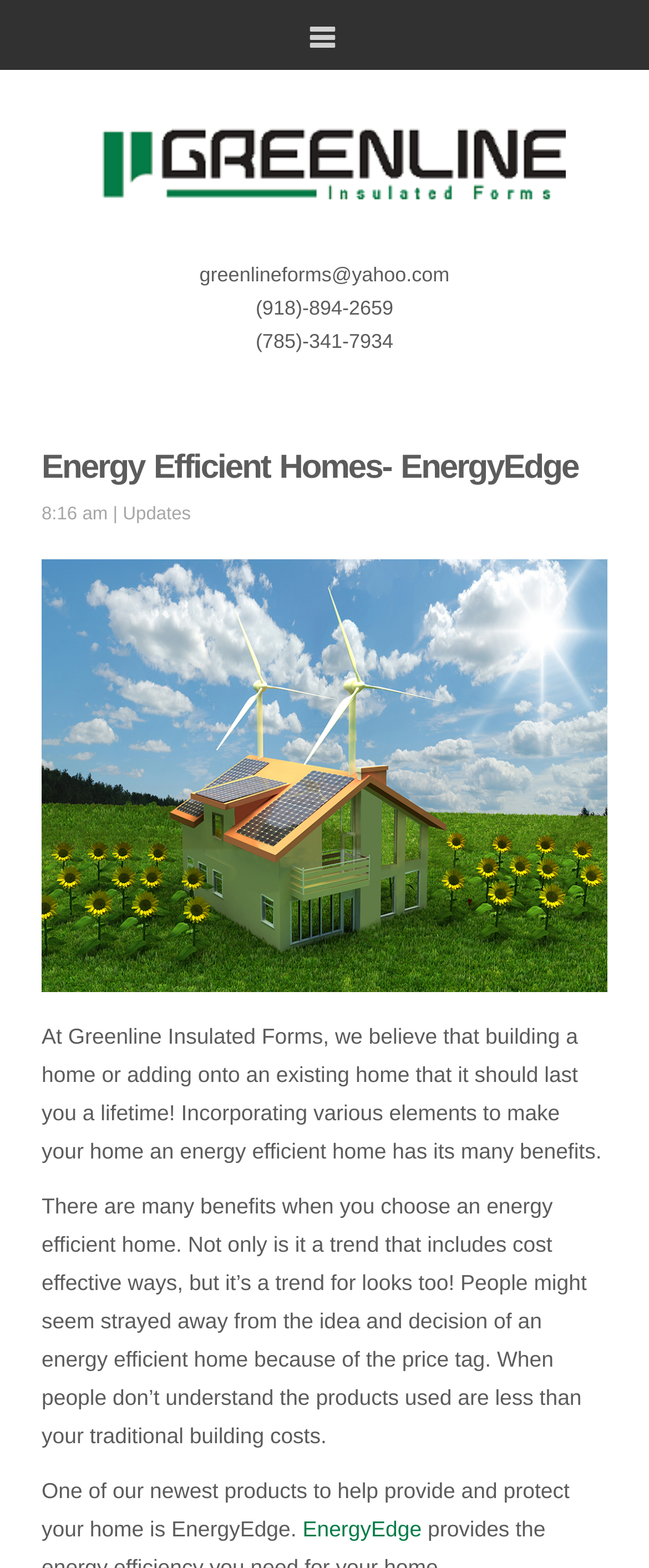What is the principal heading displayed on the webpage?

Energy Efficient Homes- EnergyEdge